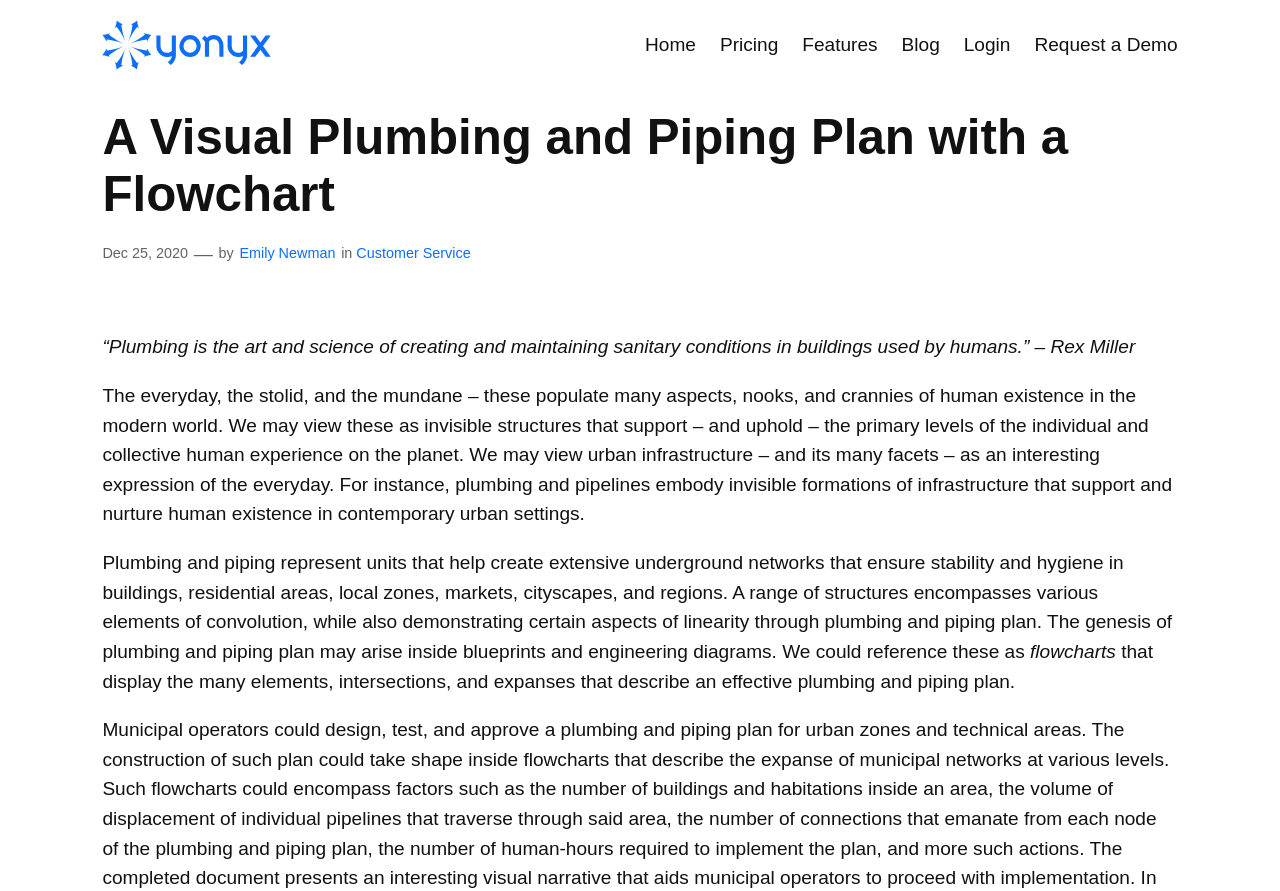Find the bounding box coordinates of the clickable area required to complete the following action: "Go to Home page".

[0.504, 0.034, 0.544, 0.067]